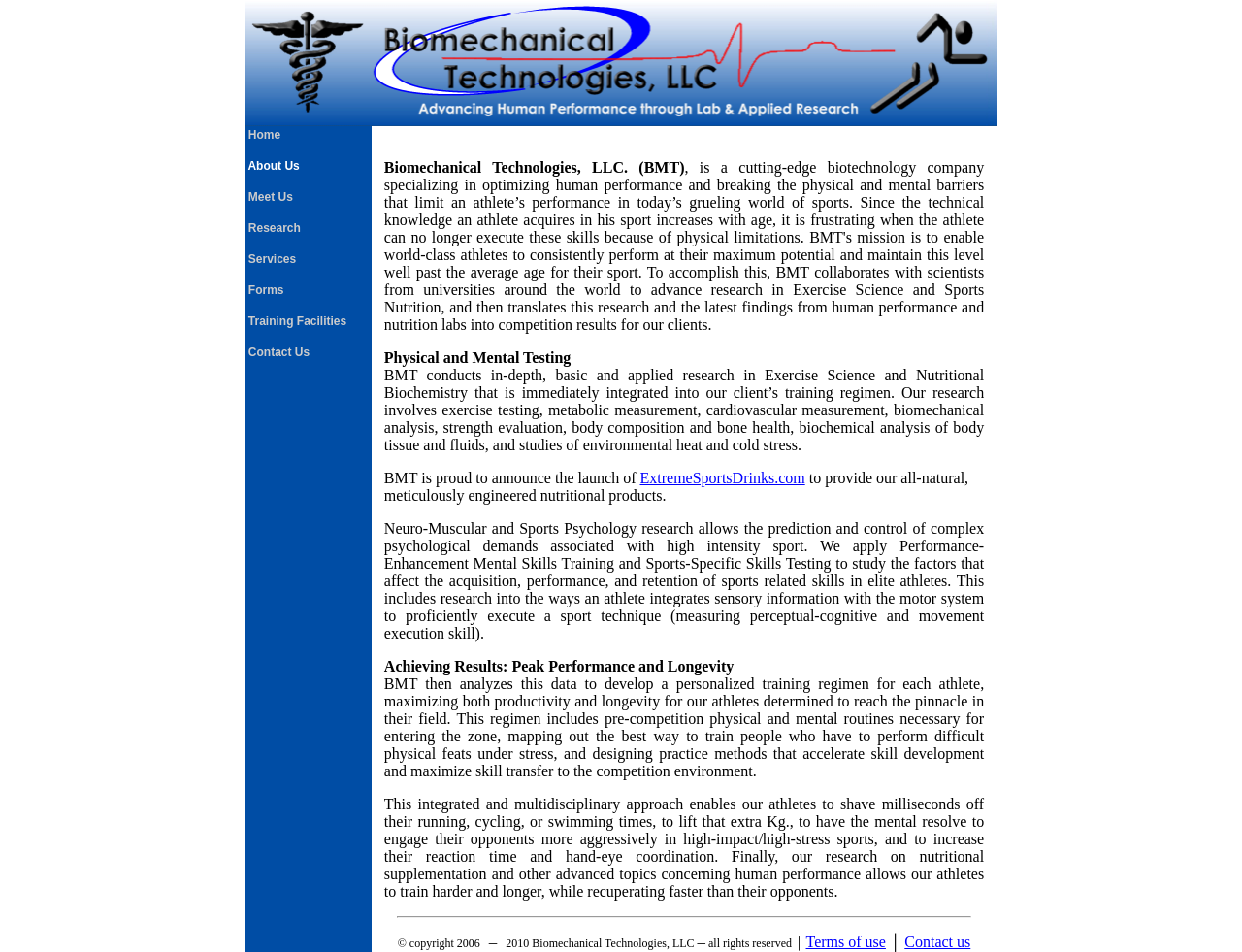Provide the bounding box coordinates for the specified HTML element described in this description: "Terms of use". The coordinates should be four float numbers ranging from 0 to 1, in the format [left, top, right, bottom].

[0.649, 0.981, 0.713, 0.998]